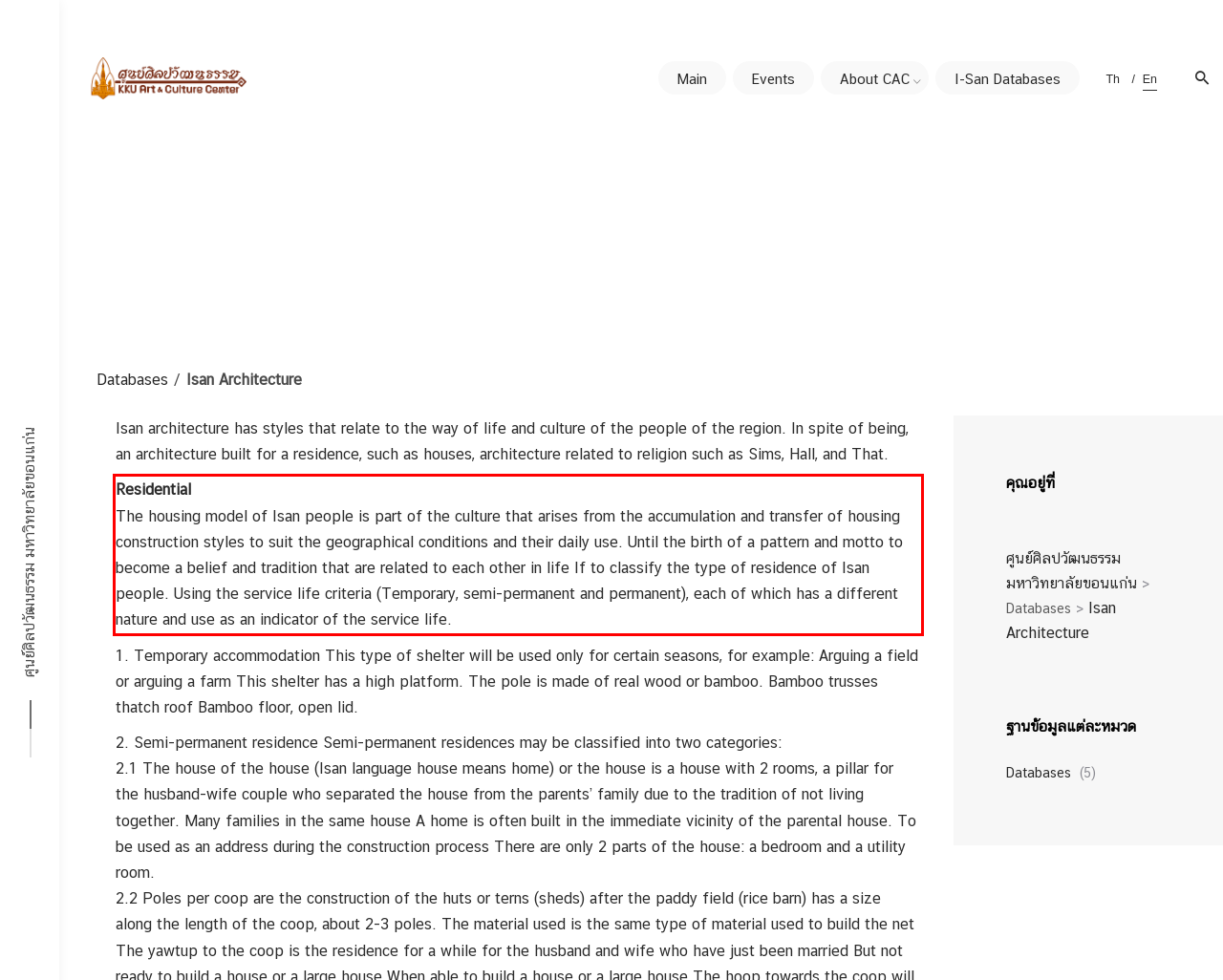Please extract the text content within the red bounding box on the webpage screenshot using OCR.

Residential The housing model of Isan people is part of the culture that arises from the accumulation and transfer of housing construction styles to suit the geographical conditions and their daily use. Until the birth of a pattern and motto to become a belief and tradition that are related to each other in life If to classify the type of residence of Isan people. Using the service life criteria (Temporary, semi-permanent and permanent), each of which has a different nature and use as an indicator of the service life.